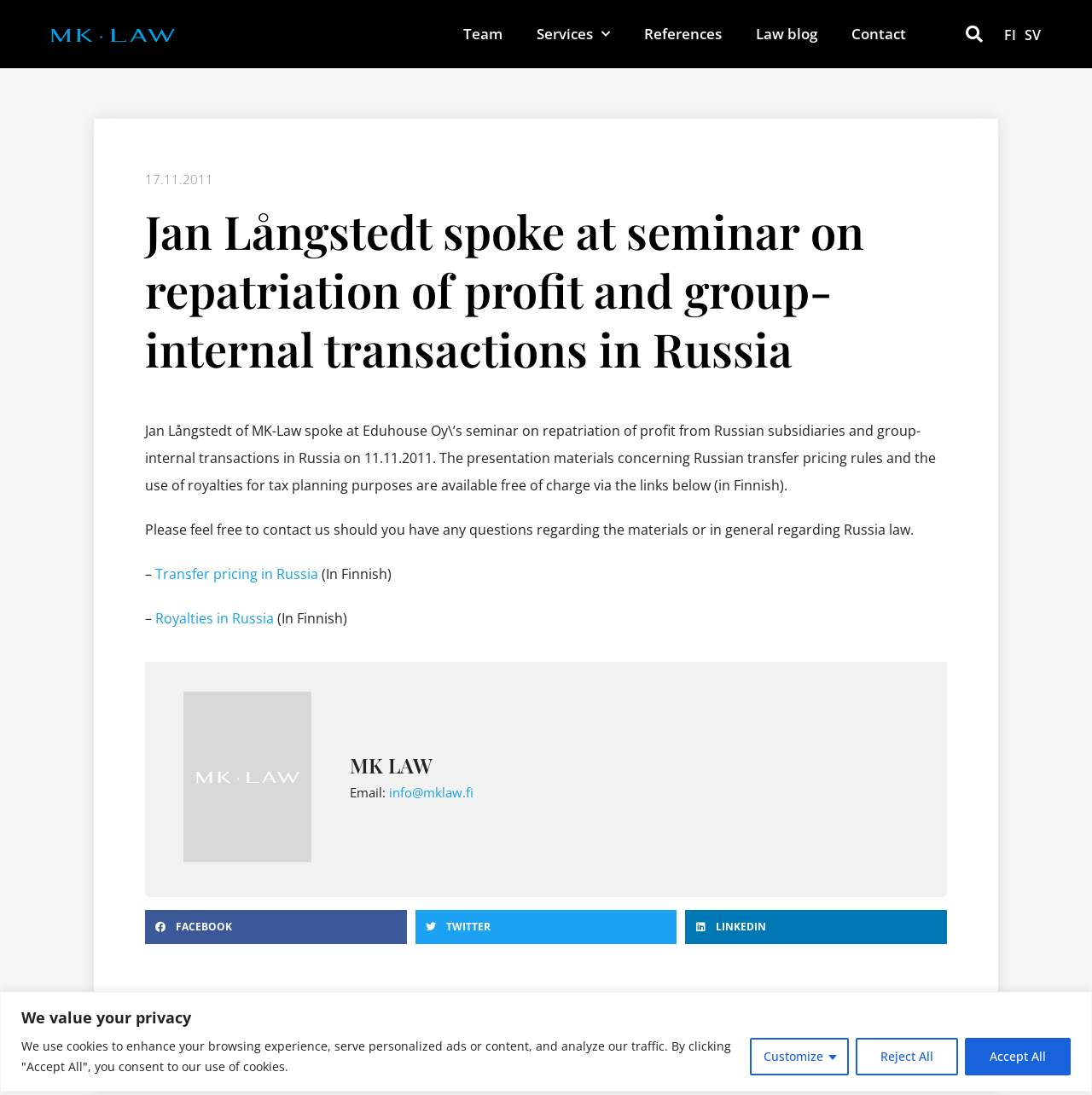Use a single word or phrase to respond to the question:
What is the date of the seminar?

11.11.2011